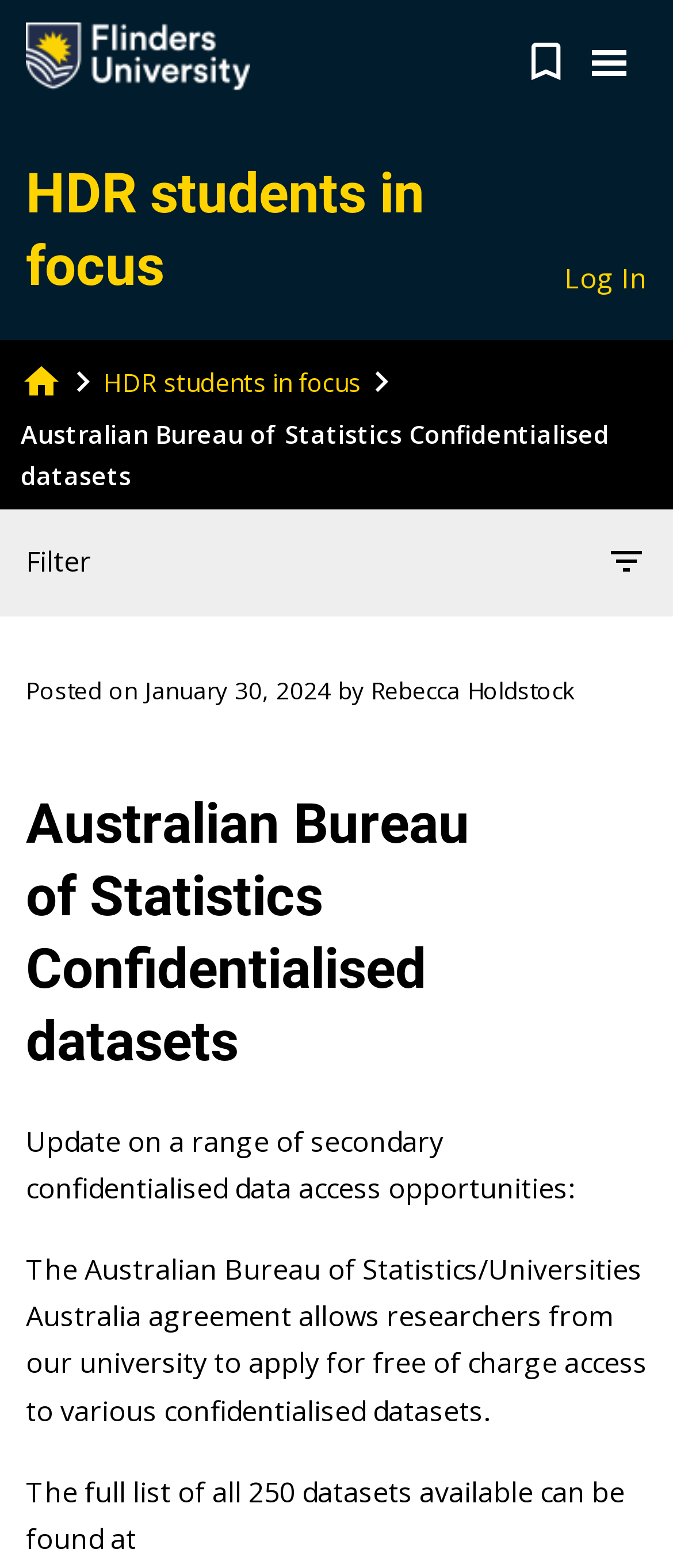What is the date of the post?
Look at the image and respond with a one-word or short-phrase answer.

January 30, 2024